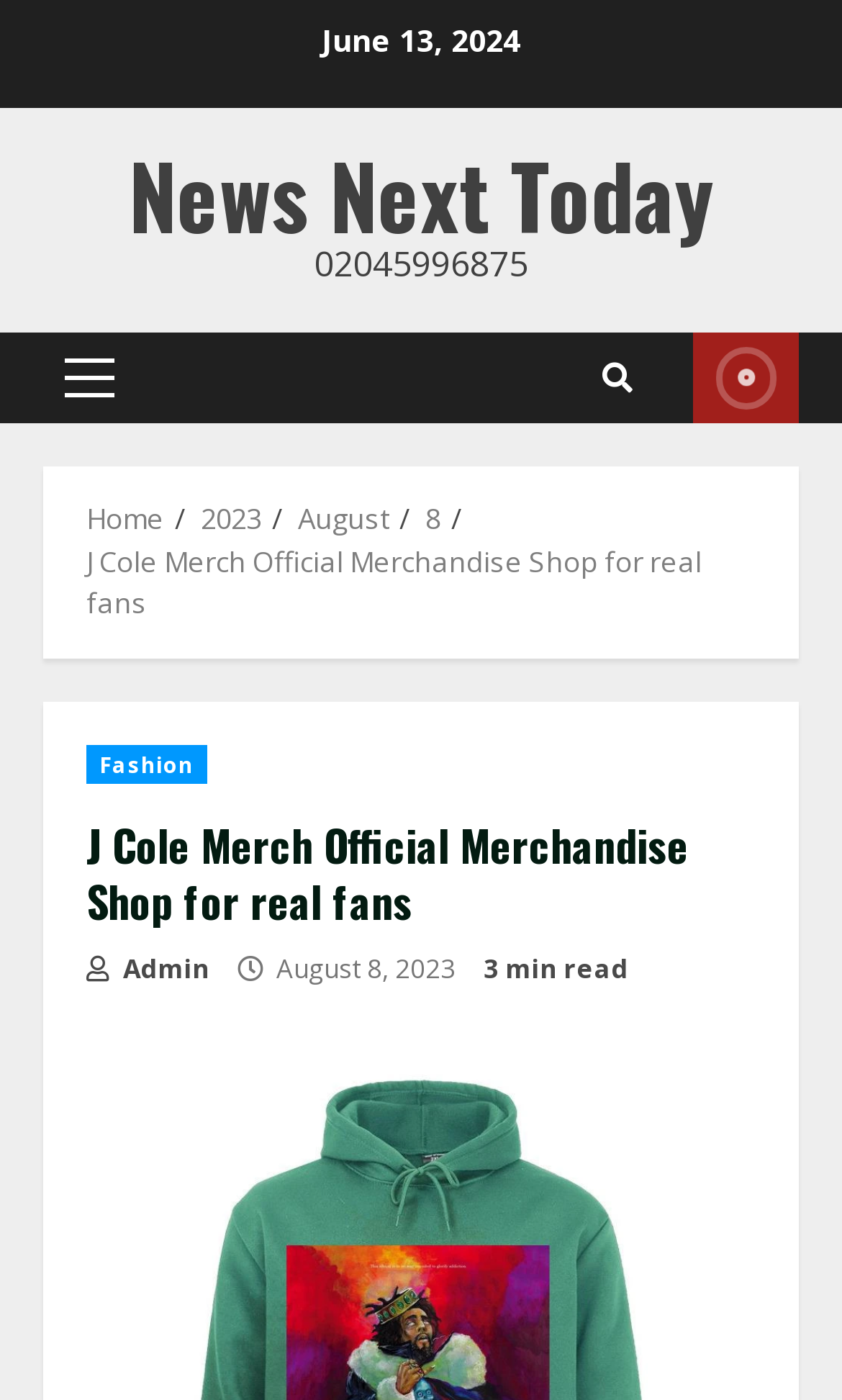Provide a brief response to the question below using a single word or phrase: 
How long does it take to read the article?

3 min